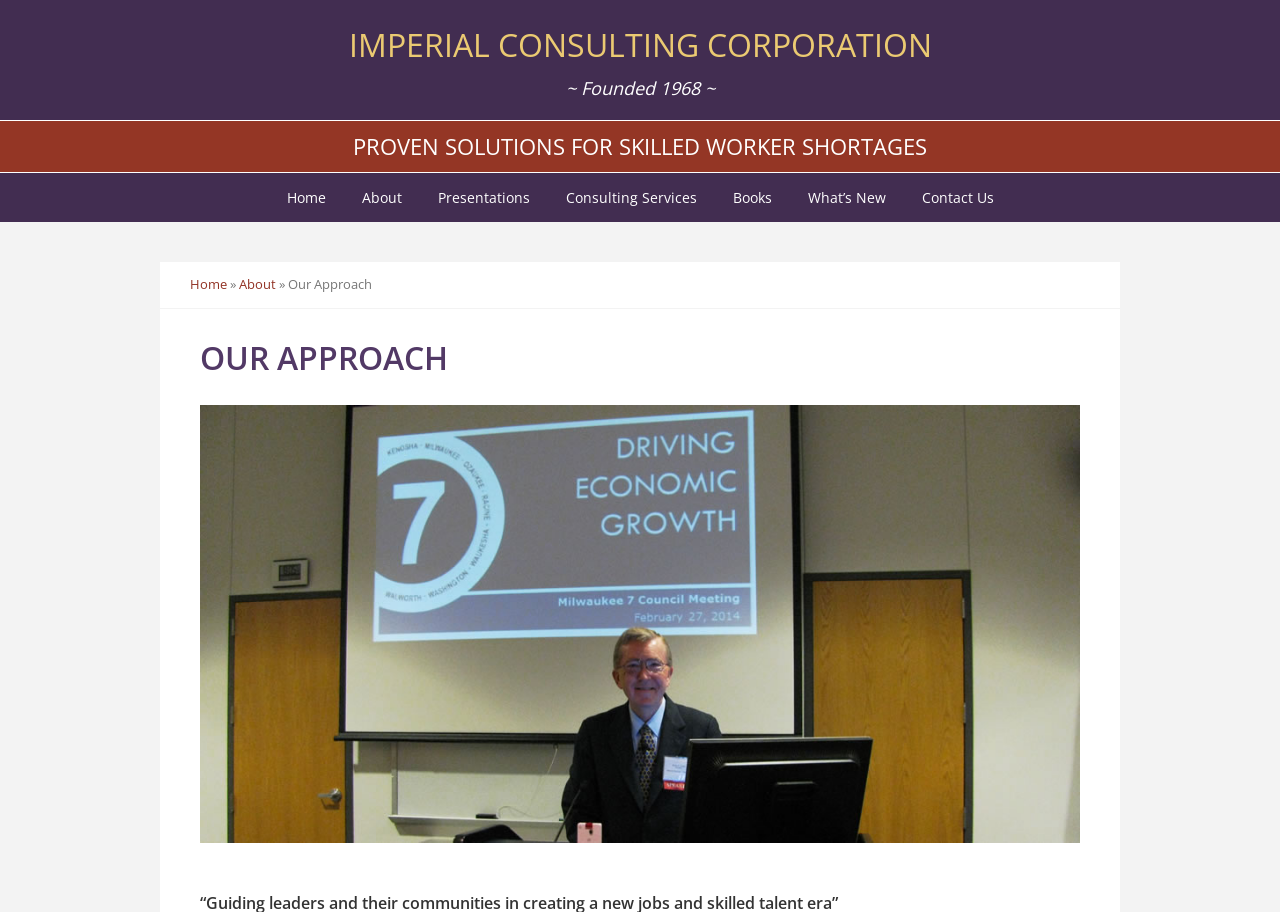Please specify the bounding box coordinates of the element that should be clicked to execute the given instruction: 'Go back to top'. Ensure the coordinates are four float numbers between 0 and 1, expressed as [left, top, right, bottom].

None